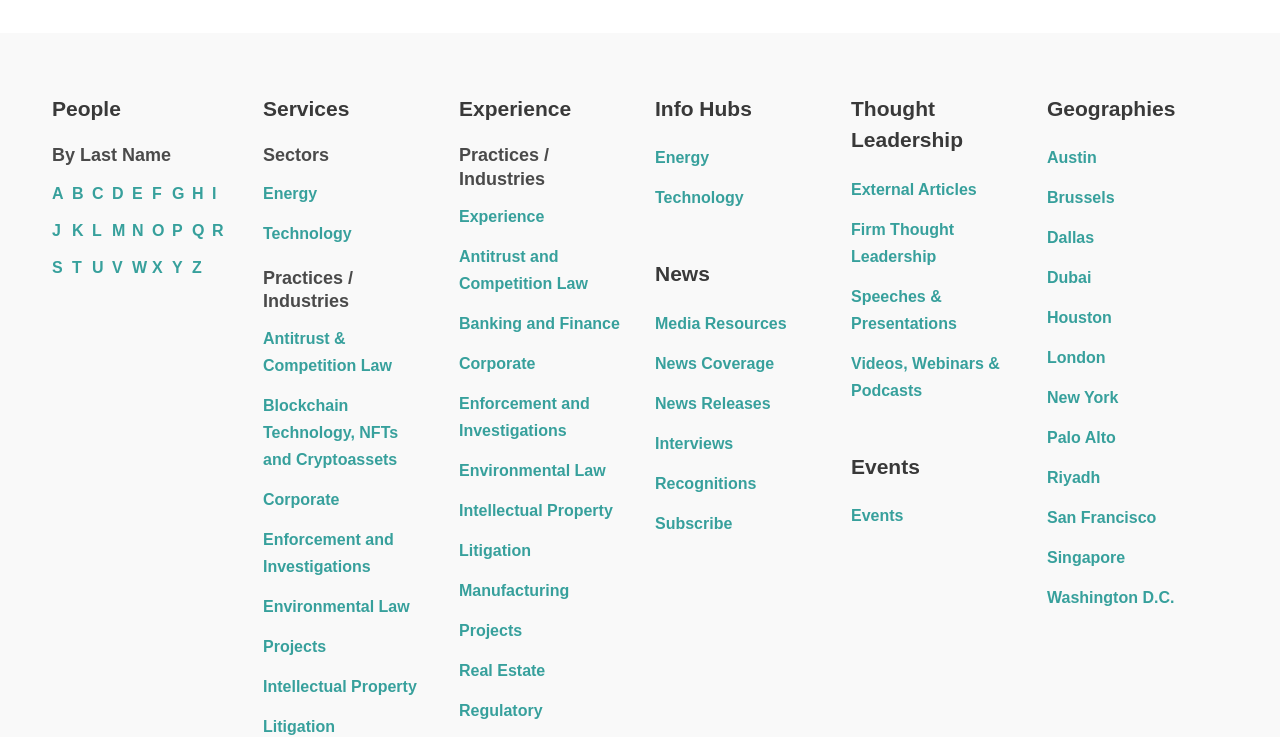Given the element description: "Terms of Use", predict the bounding box coordinates of the UI element it refers to, using four float numbers between 0 and 1, i.e., [left, top, right, bottom].

None